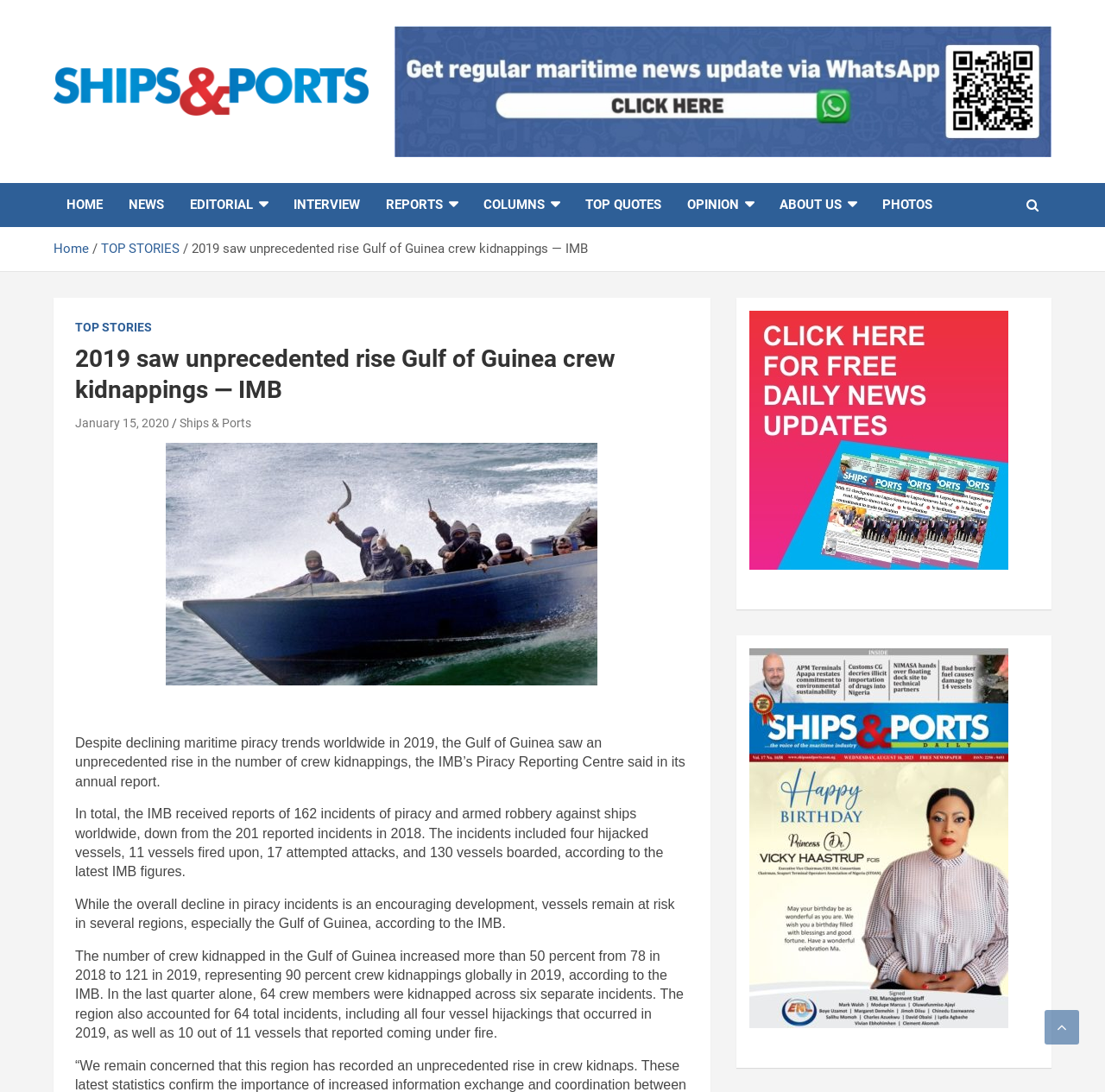Observe the image and answer the following question in detail: What percentage of crew kidnappings globally in 2019 occurred in the Gulf of Guinea?

I found the answer in the fourth paragraph of the article, where it states 'The number of crew kidnapped in the Gulf of Guinea increased more than 50 percent from 78 in 2018 to 121 in 2019, representing 90 percent crew kidnappings globally in 2019, according to the IMB.'